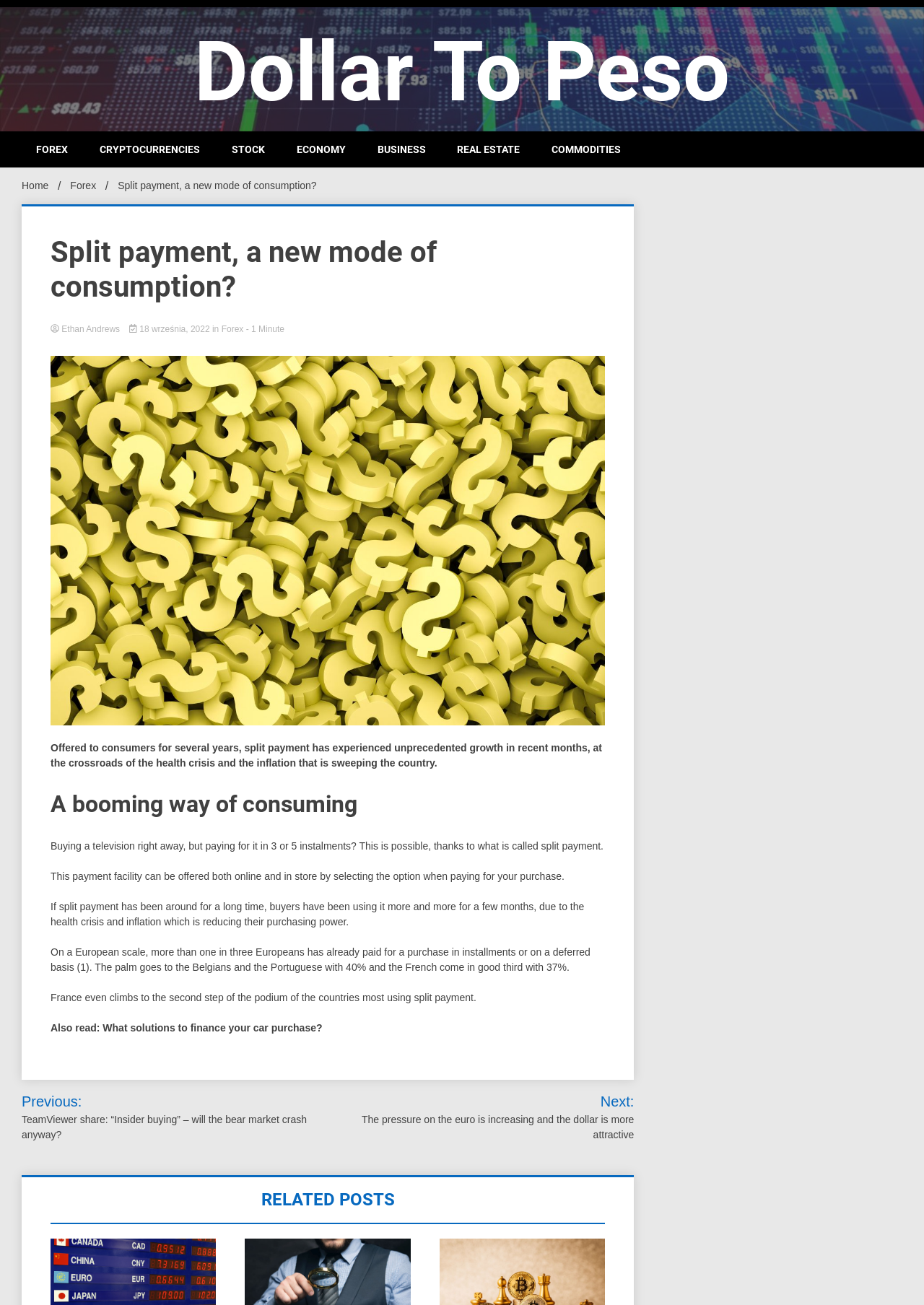Answer this question in one word or a short phrase: What is the estimated reading time of the article?

1 Minute